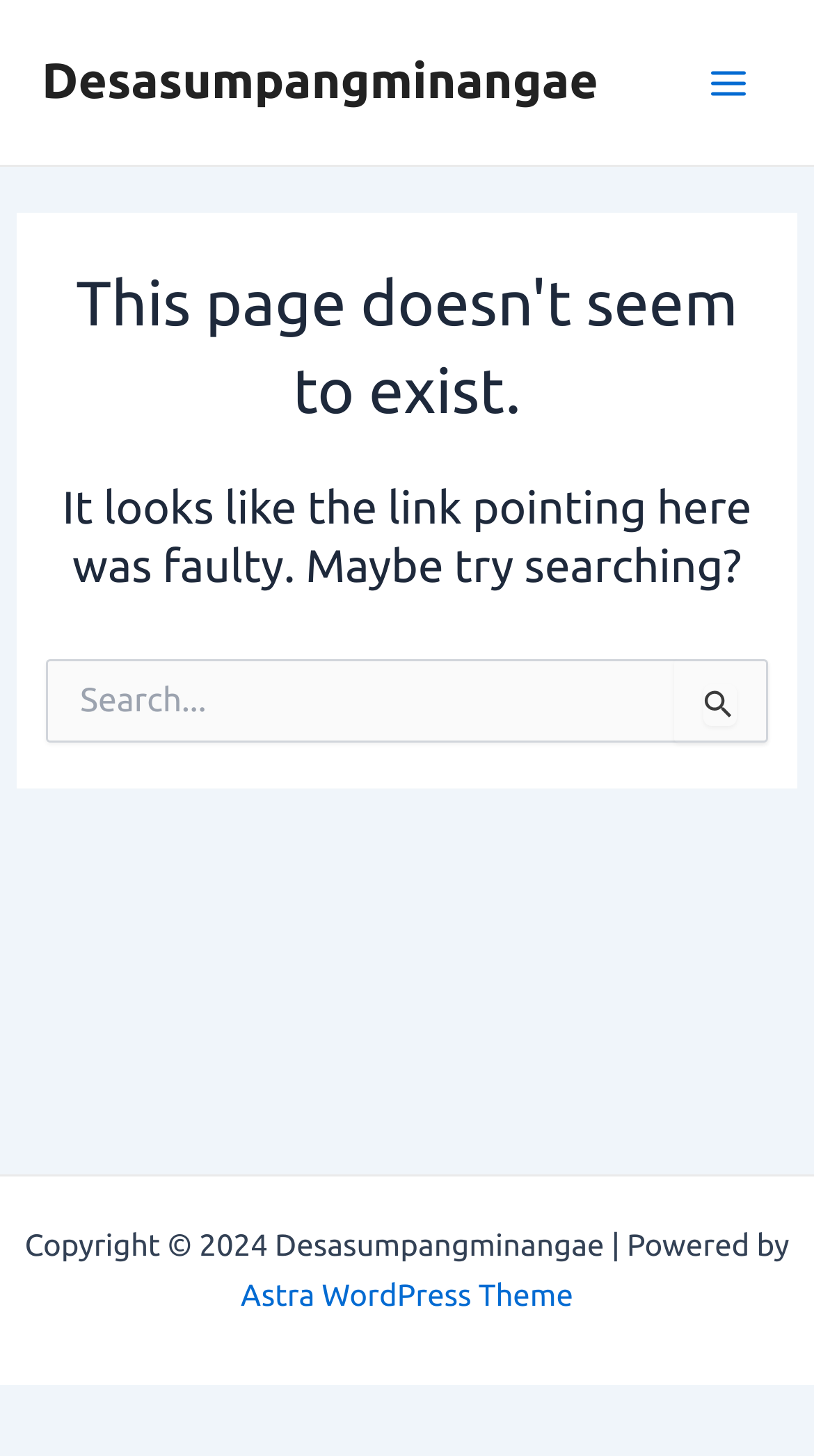What is the position of the main menu button?
Based on the screenshot, provide your answer in one word or phrase.

Top right